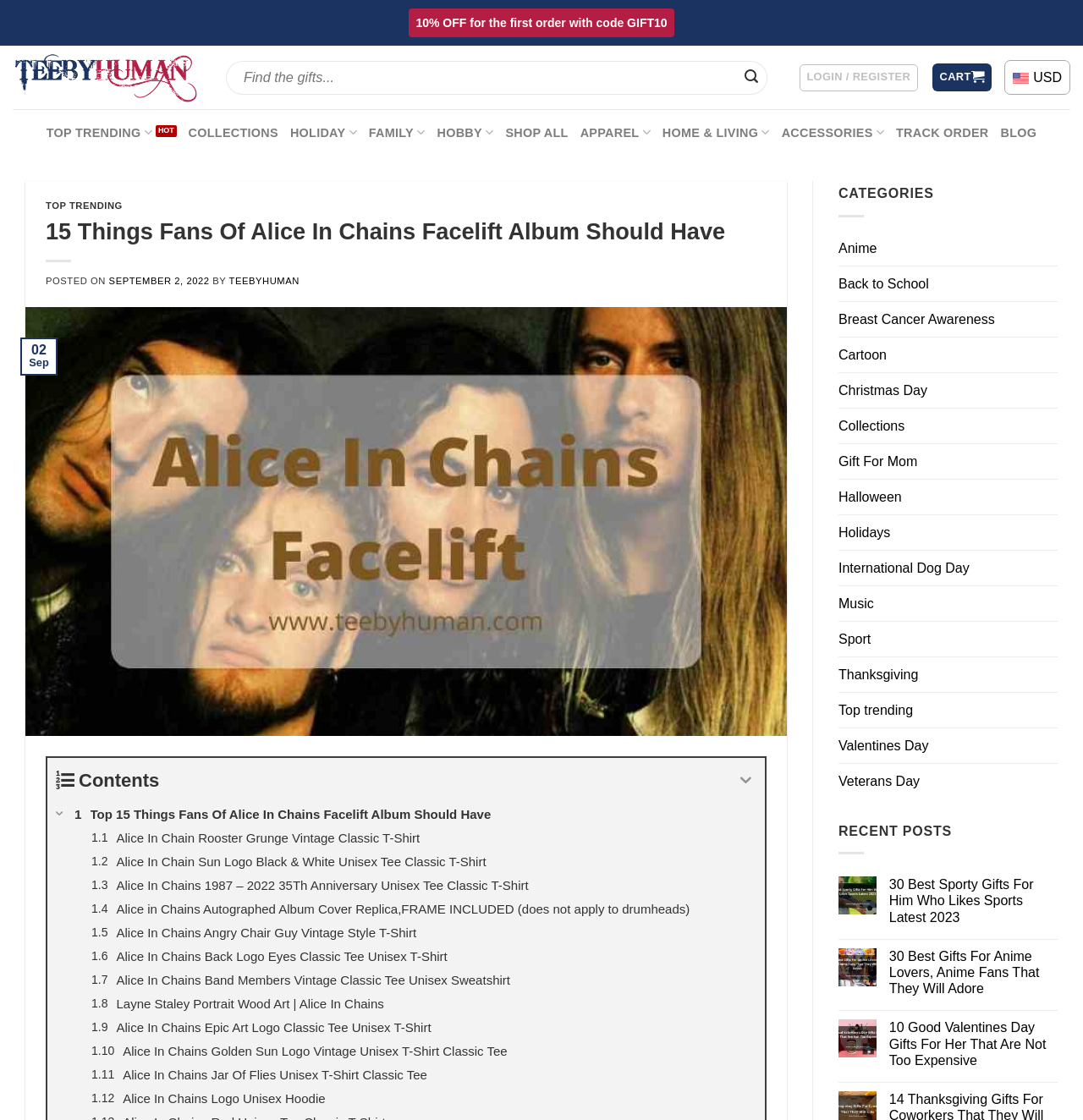Could you specify the bounding box coordinates for the clickable section to complete the following instruction: "Go to top"?

[0.953, 0.931, 0.983, 0.96]